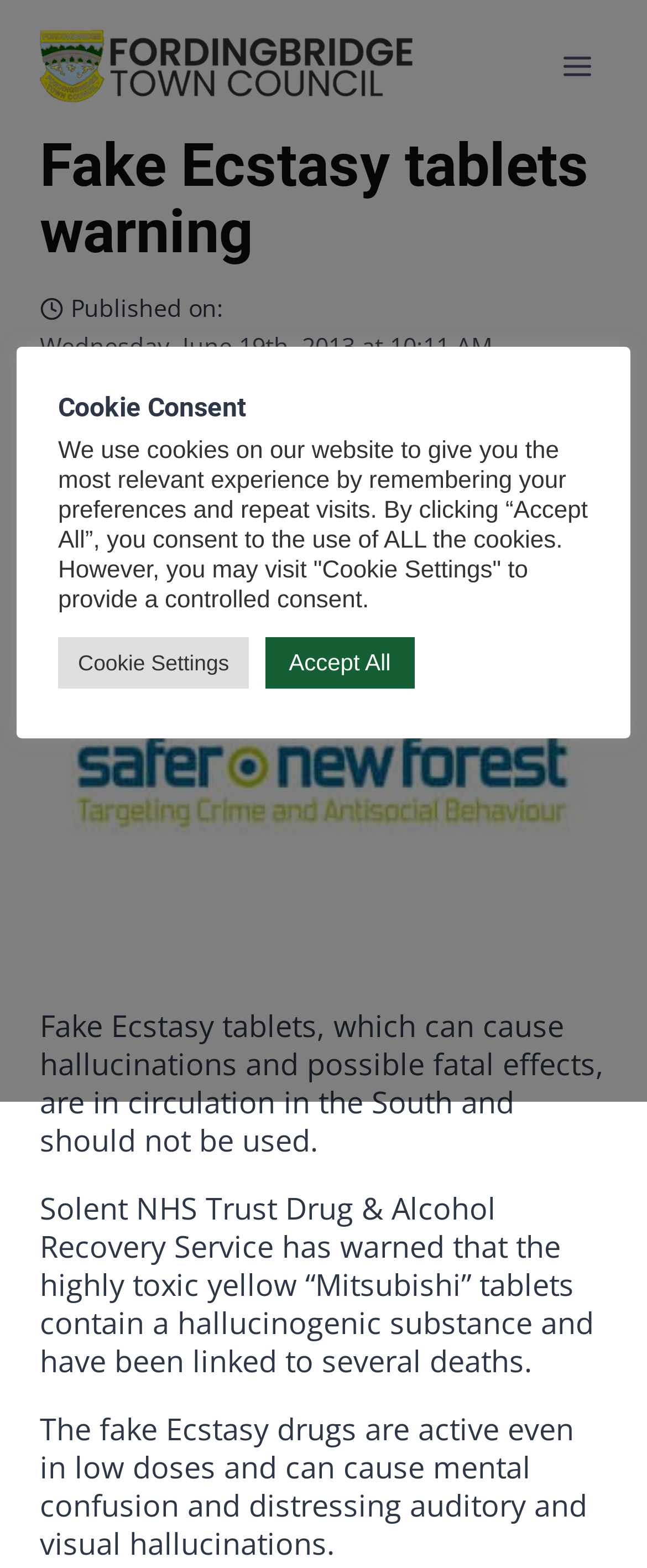What is the effect of the fake Ecstasy drugs even in low doses?
Respond with a short answer, either a single word or a phrase, based on the image.

Mental confusion and hallucinations